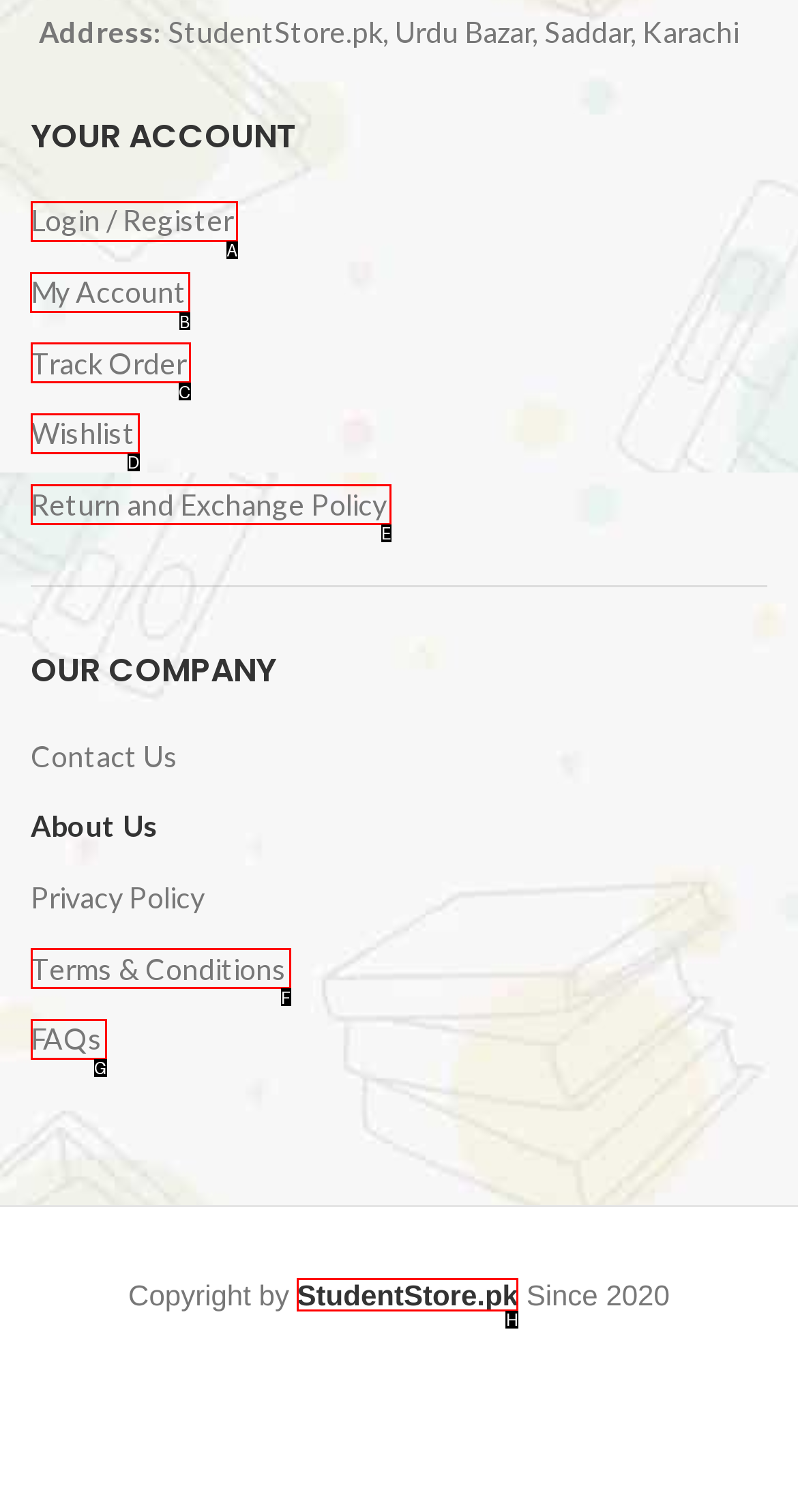Indicate the letter of the UI element that should be clicked to accomplish the task: view my account. Answer with the letter only.

B